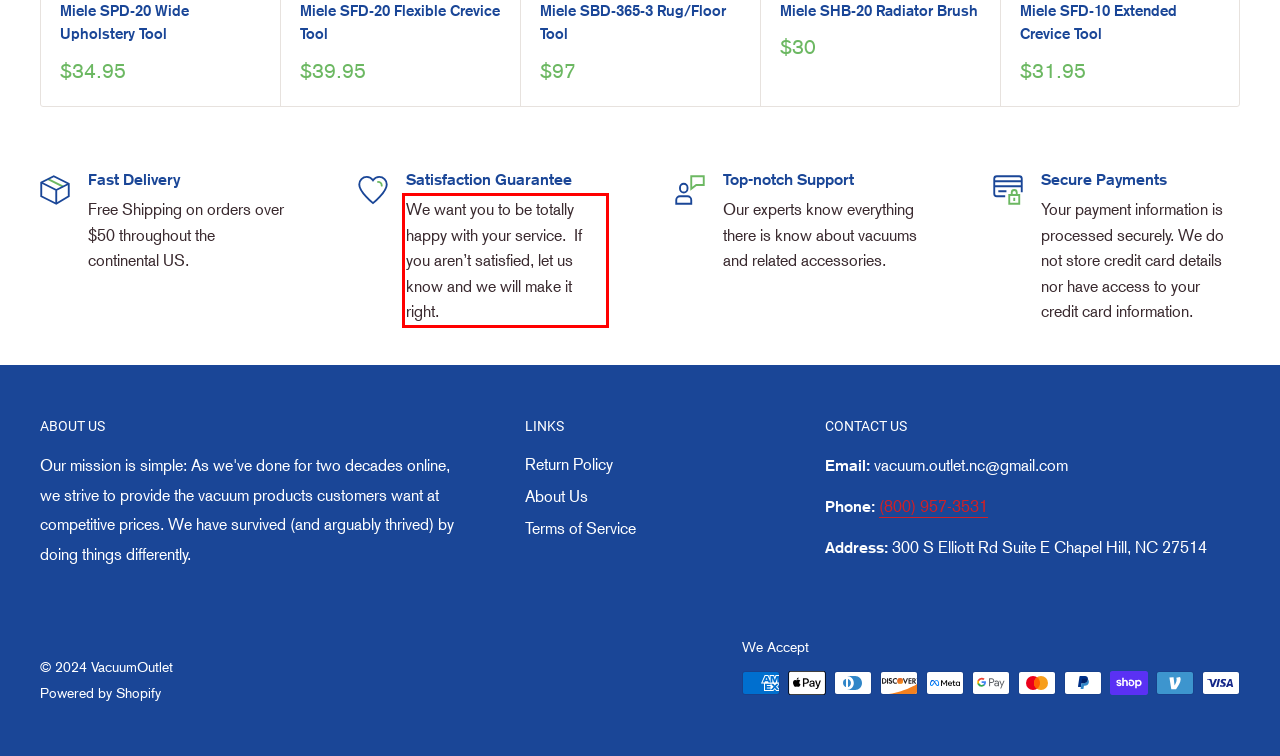You have a screenshot of a webpage with a red bounding box. Use OCR to generate the text contained within this red rectangle.

We want you to be totally happy with your service. If you aren’t satisfied, let us know and we will make it right.